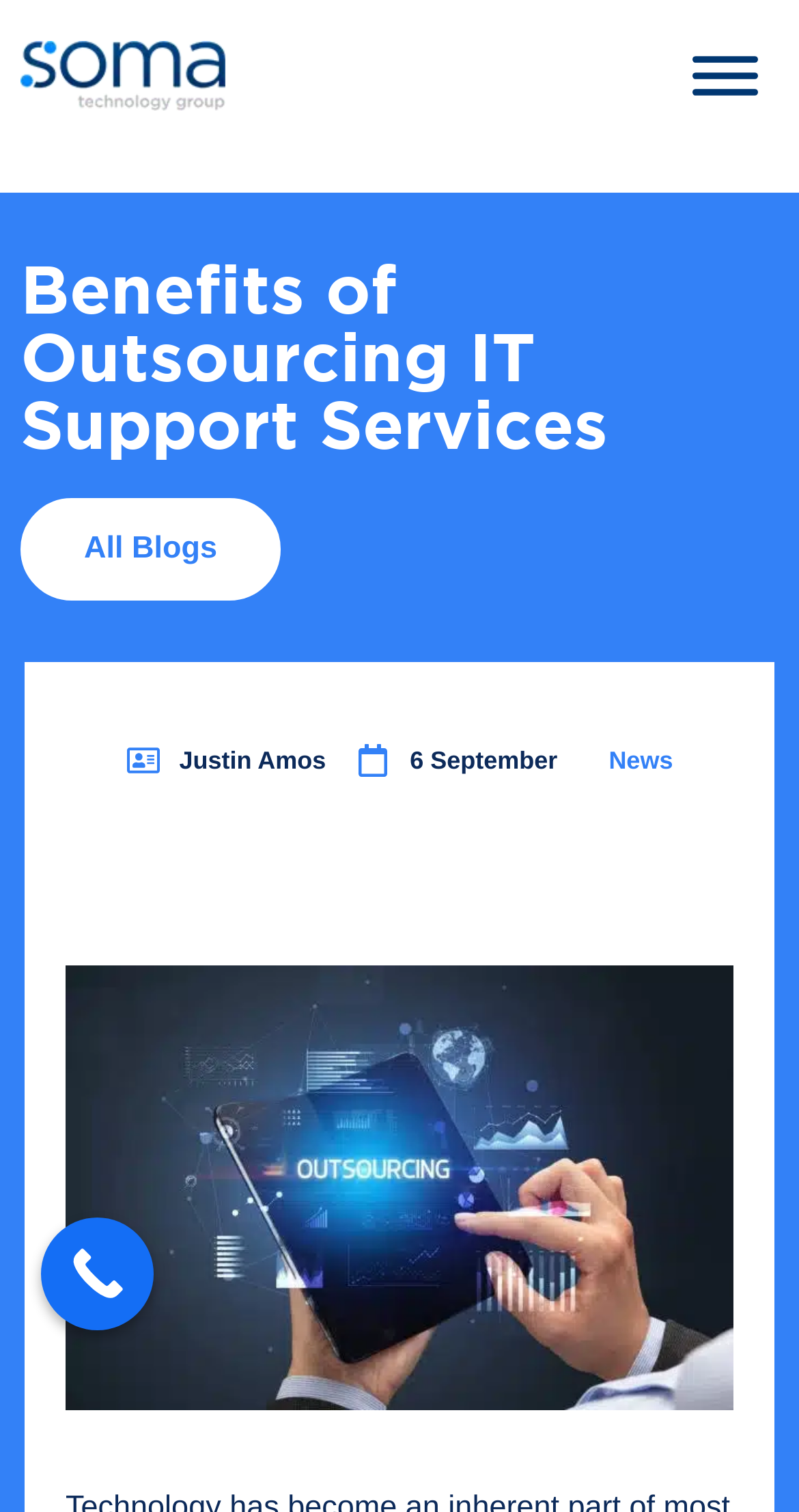Determine which piece of text is the heading of the webpage and provide it.

Benefits of Outsourcing IT Support Services